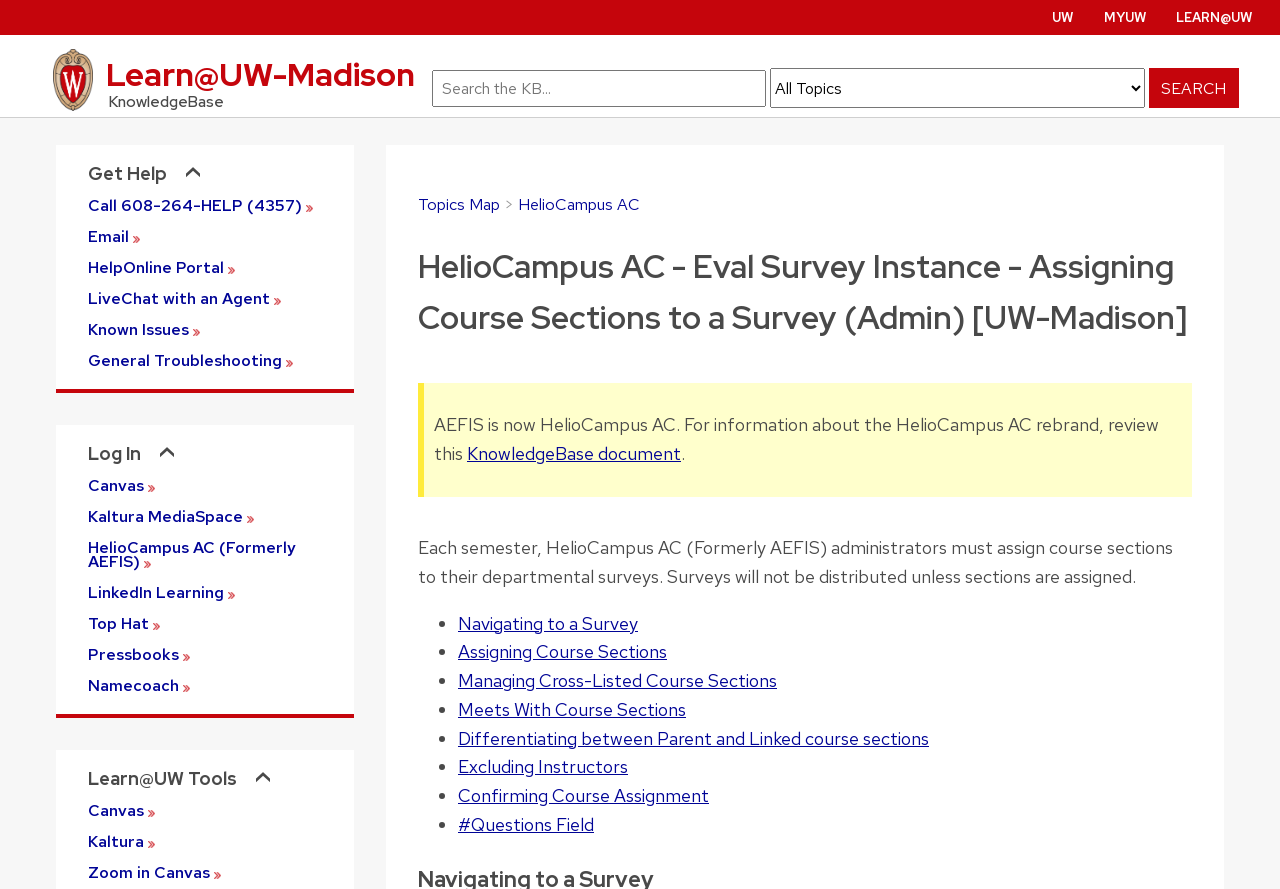What are the steps involved in assigning course sections to surveys?
Ensure your answer is thorough and detailed.

The webpage provides a list of steps involved in assigning course sections to surveys, including navigating to a survey, assigning course sections, managing cross-listed course sections, and more. These steps are listed as bullet points on the webpage.